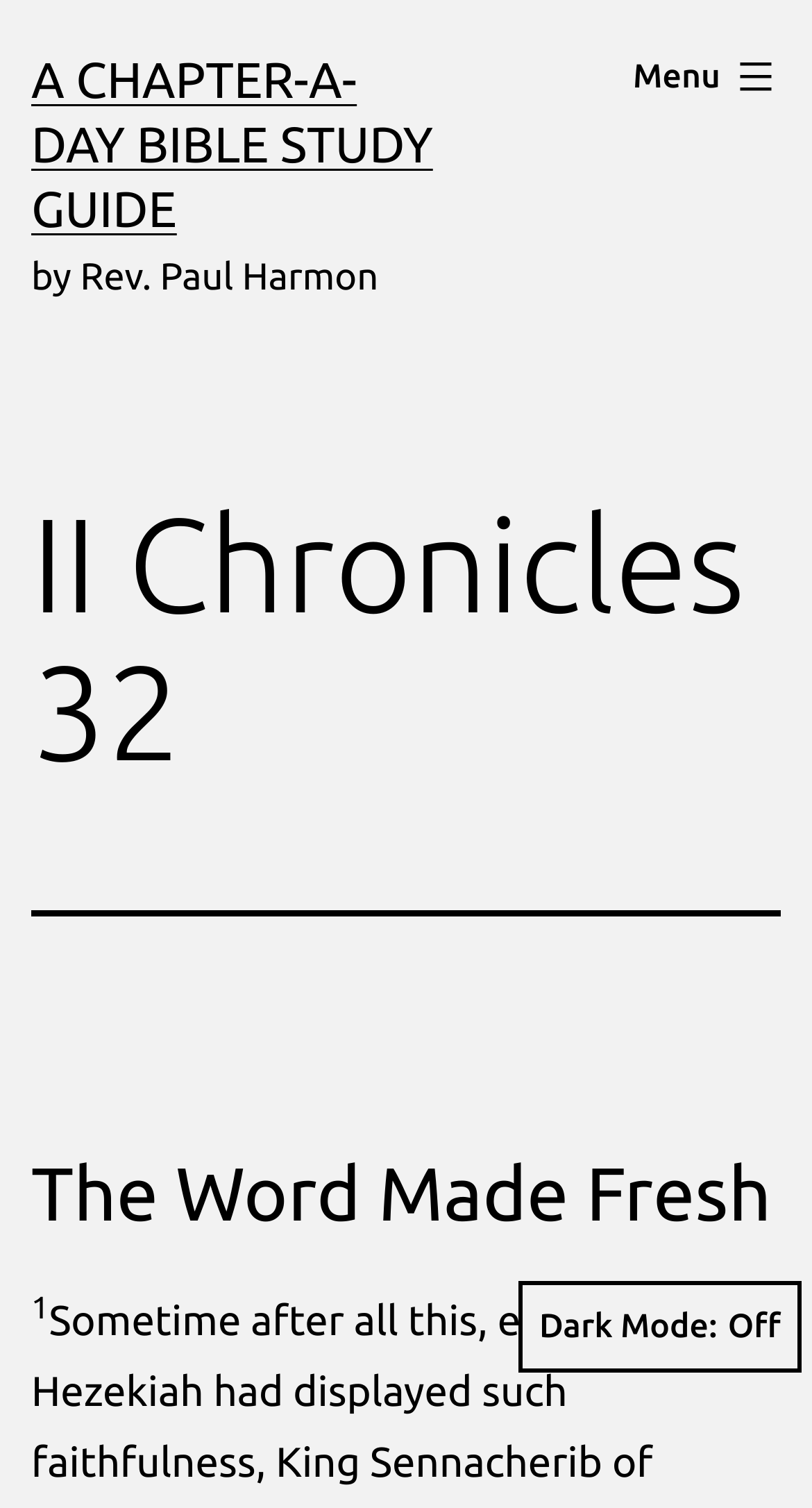Respond with a single word or short phrase to the following question: 
What is the name of the section below the chapter title?

The Word Made Fresh